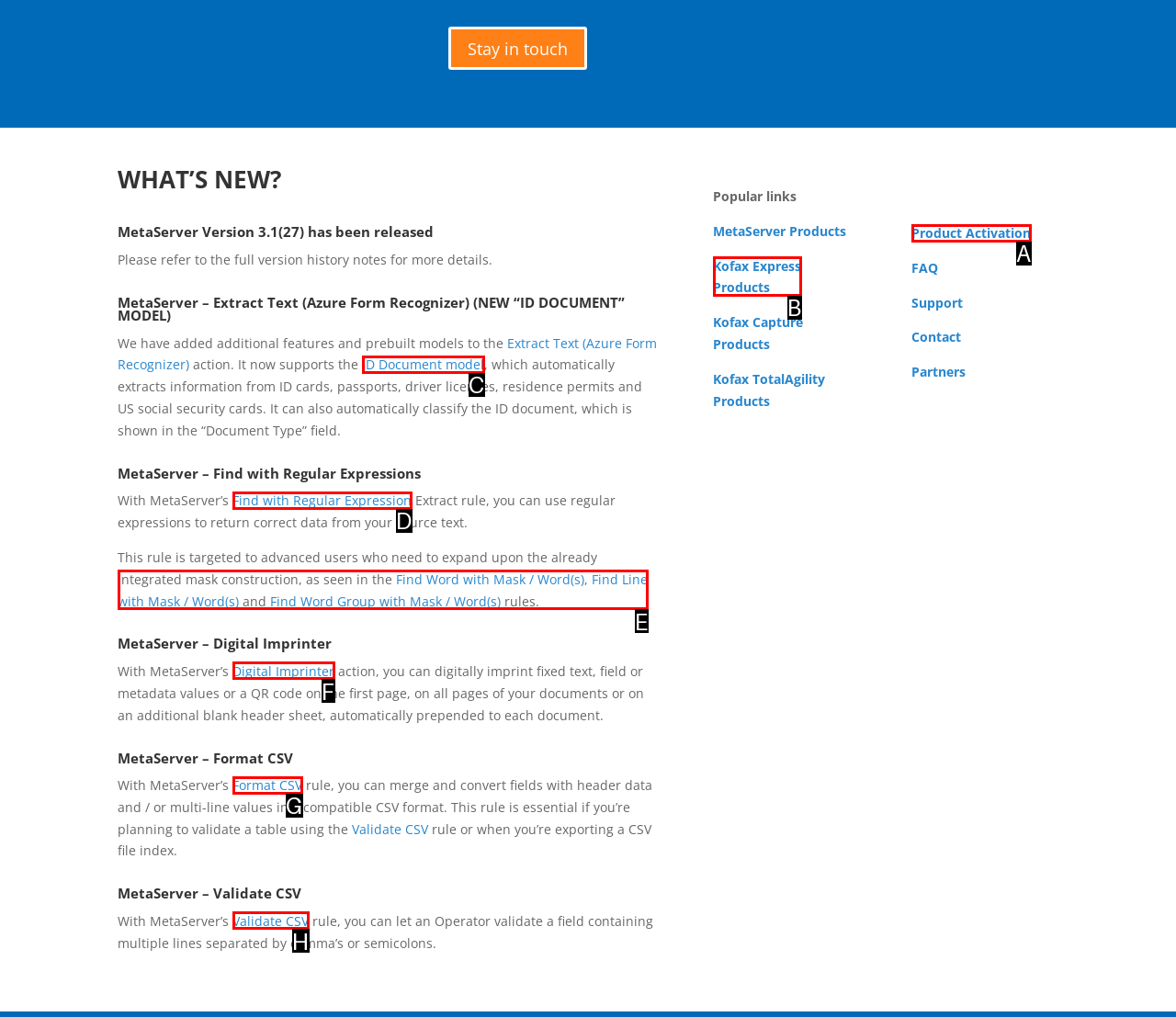Select the letter from the given choices that aligns best with the description: Find with Regular Expression. Reply with the specific letter only.

D